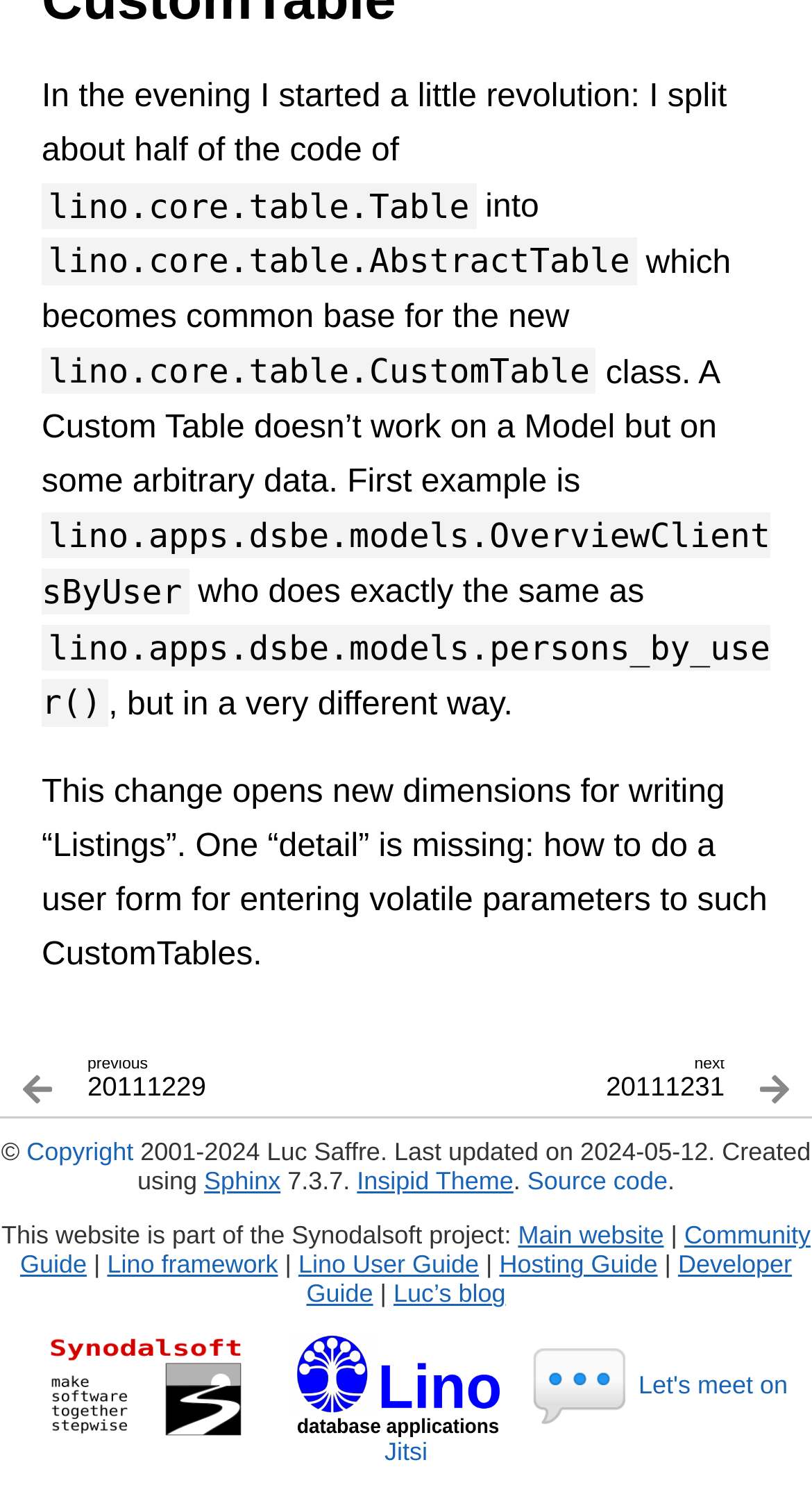Using details from the image, please answer the following question comprehensively:
What is the name of the project this website is part of?

I found the answer by looking at the footer section of the webpage, where it says 'This website is part of the Synodalsoft project'.